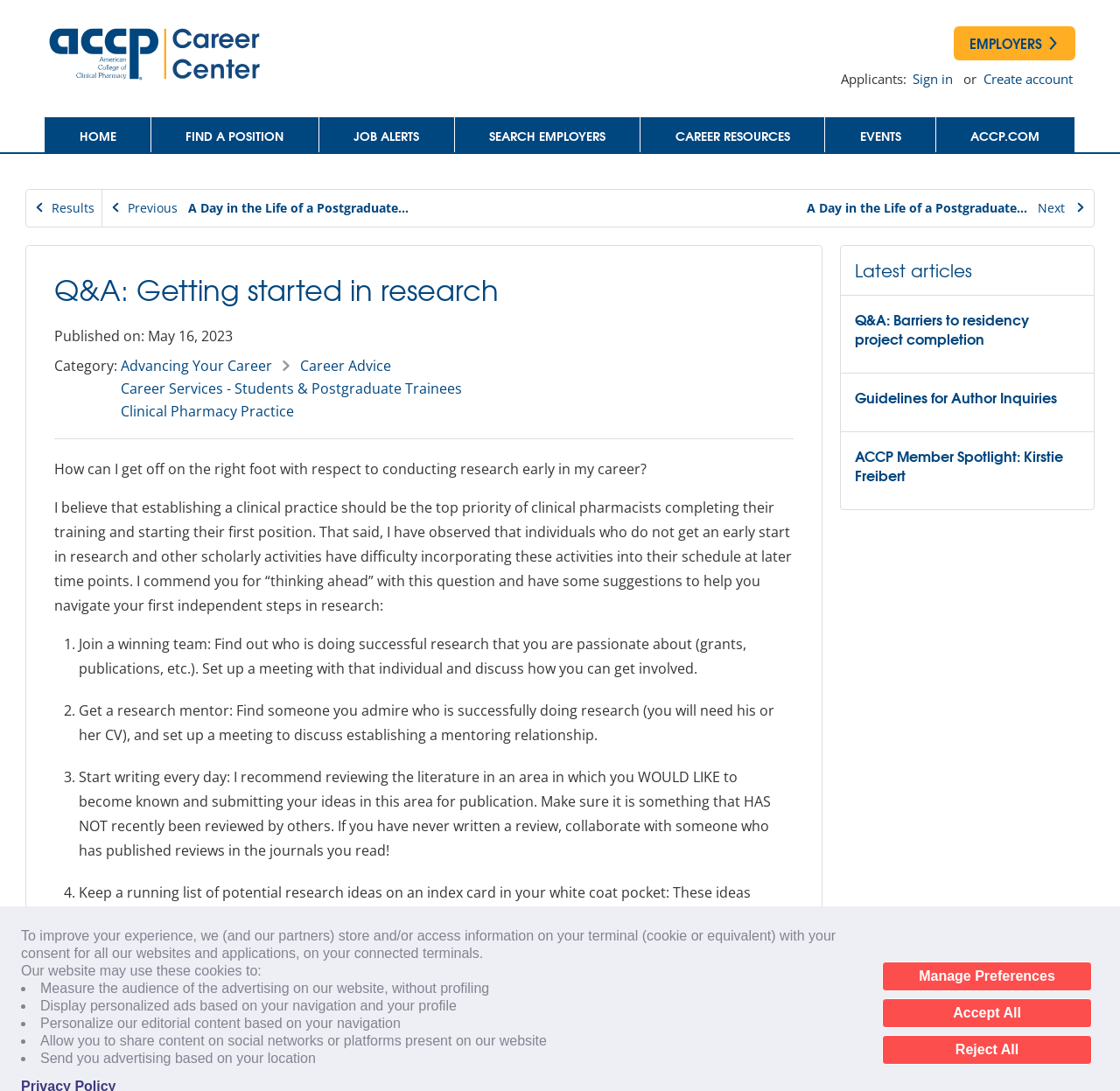Explain in detail what is displayed on the webpage.

The webpage is about the American College of Clinical Pharmacy (ACCP) Career Center, specifically a Q&A section focused on getting started in research. At the top, there is a logo and a navigation menu with links to the homepage, job search, and other career resources. Below the navigation menu, there is a section with links to sign in, create an account, and access employer resources.

The main content of the page is a Q&A article titled "Q&A: Getting started in research" with a published date of May 16, 2023. The article is categorized under "Advancing Your Career", "Career Advice", "Career Services - Students & Postgraduate Trainees", and "Clinical Pharmacy Practice". The Q&A section is divided into five points, each with a numbered list marker, providing advice on how to get started in research early in one's career. The points include joining a winning team, getting a research mentor, starting to write every day, keeping a running list of potential research ideas, and attending scientific meetings and seminars.

On the right side of the page, there are links to latest articles, including "Q&A: Barriers to residency project completion", "Guidelines for Author Inquiries", and "ACCP Member Spotlight: Kirstie Freibert". At the bottom of the page, there is a pagination section with links to previous and next articles.

Above the main content, there is a notification about cookies and consent, with options to manage preferences, accept all, or reject all.